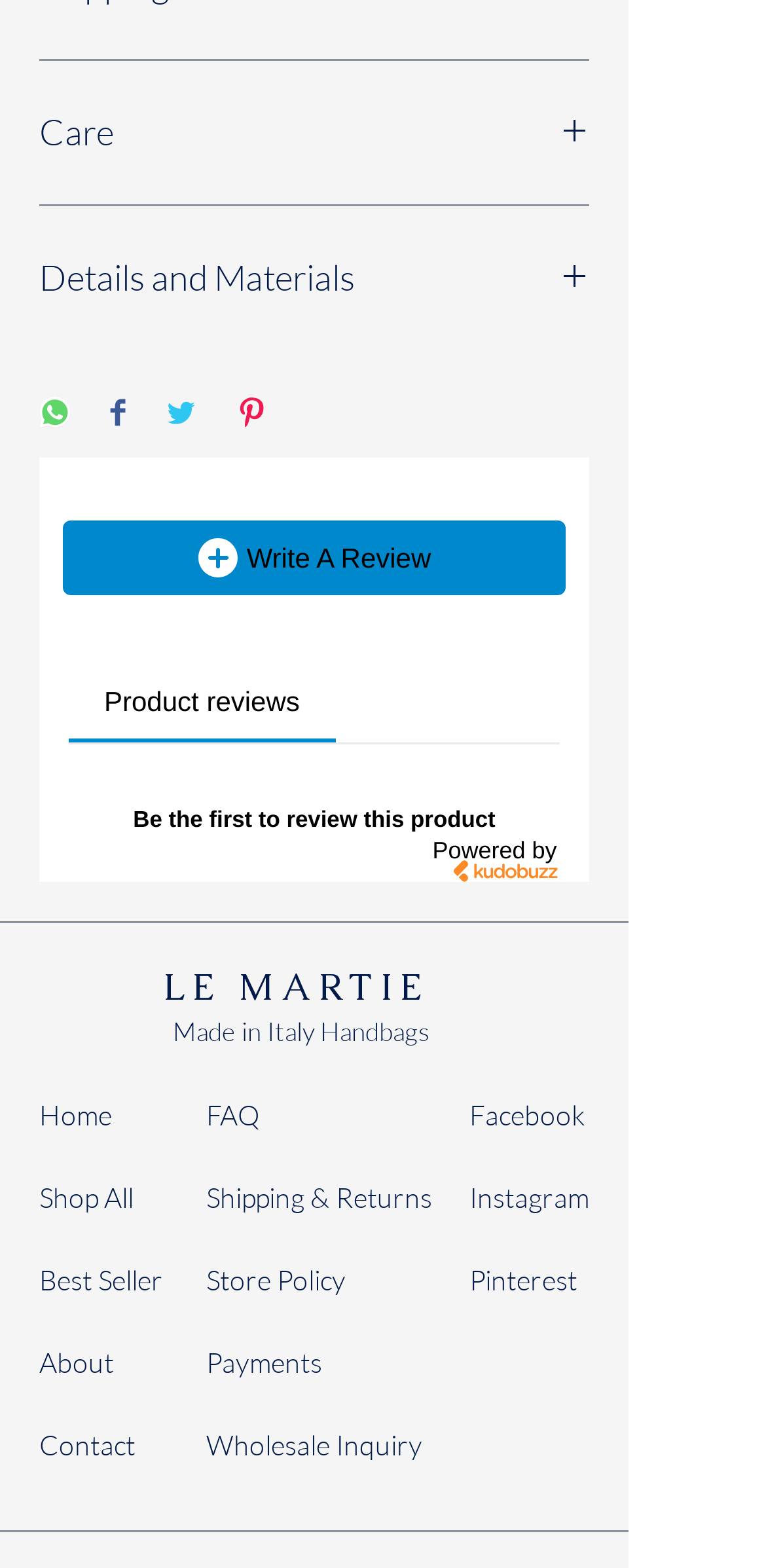Highlight the bounding box coordinates of the element that should be clicked to carry out the following instruction: "Write a review". The coordinates must be given as four float numbers ranging from 0 to 1, i.e., [left, top, right, bottom].

[0.082, 0.332, 0.738, 0.379]